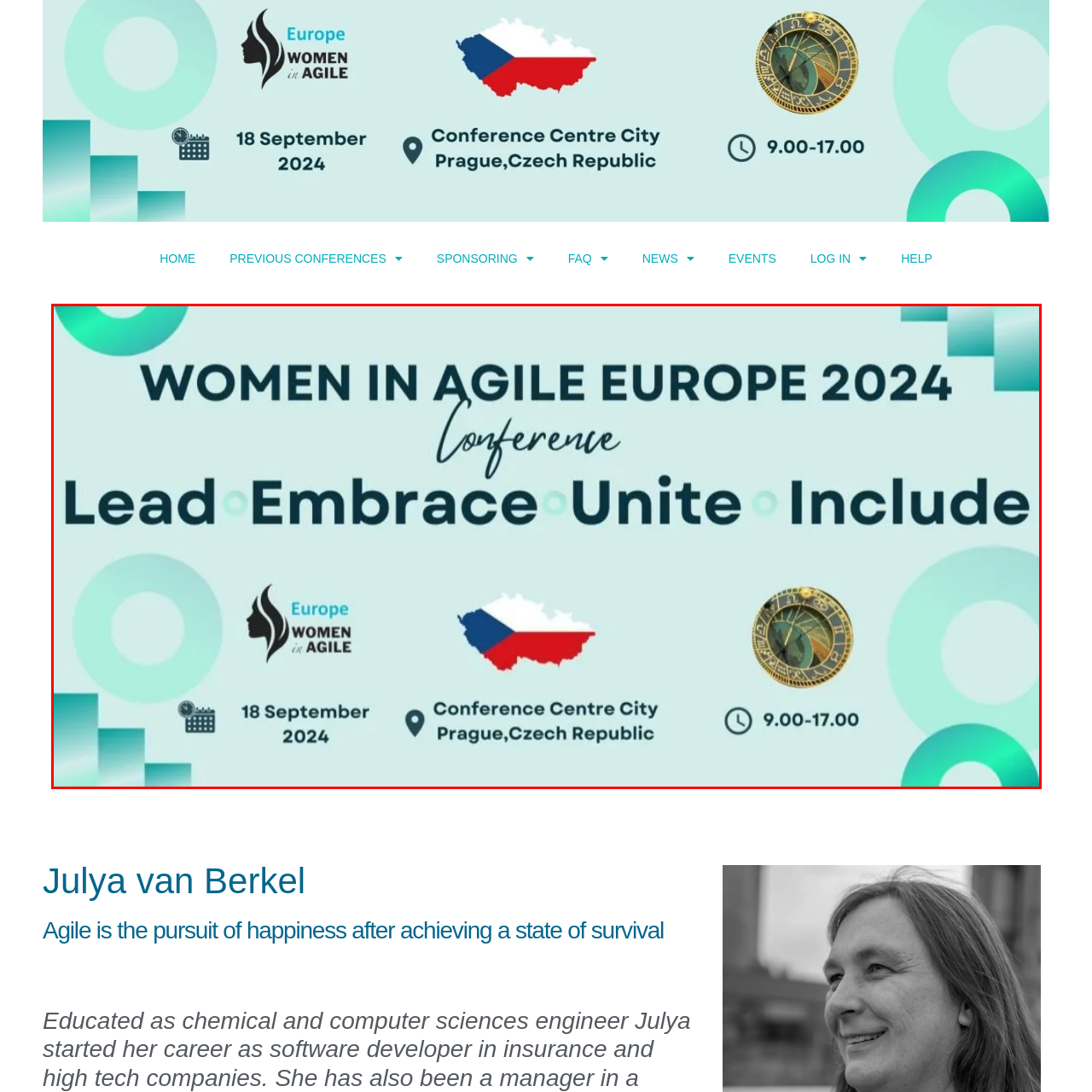Give an in-depth description of the image within the red border.

The image showcases the promotional banner for the "Women in Agile Europe 2024" conference. It highlights key themes of the event: "Lead," "Embrace," "Unite," and "Include," emphasizing the focus on empowerment and collaboration among women in the agile community. The conference is scheduled for September 18, 2024, at the Conference Centre City in Prague, Czech Republic, running from 9:00 AM to 5:00 PM. The design features an aesthetically pleasing pastel background with graphical elements, enhancing its visual appeal. Additionally, icons representing a calendar, location, and clock are included to convey essential event information.